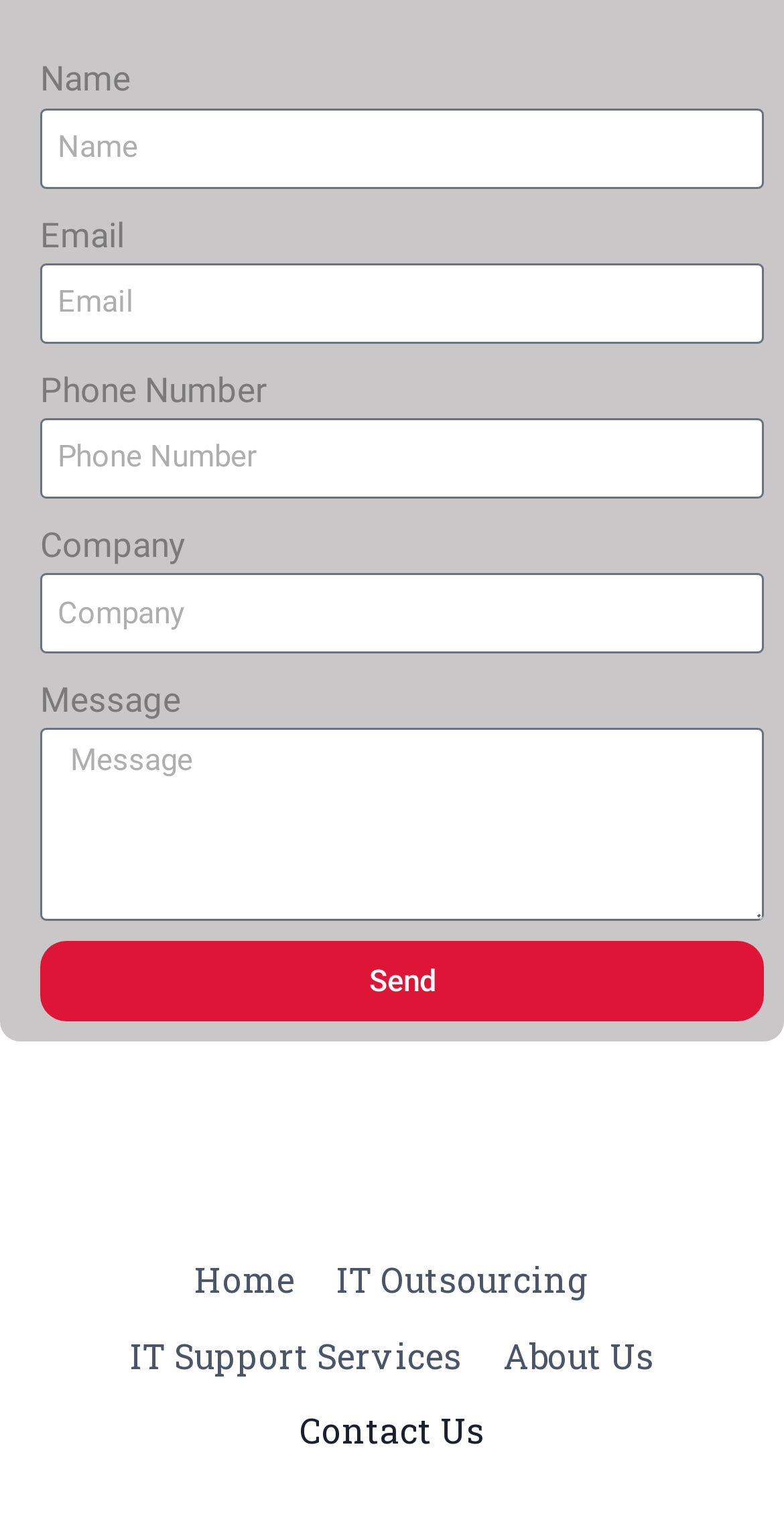Can you show the bounding box coordinates of the region to click on to complete the task described in the instruction: "Enter your name"?

[0.051, 0.07, 0.974, 0.123]